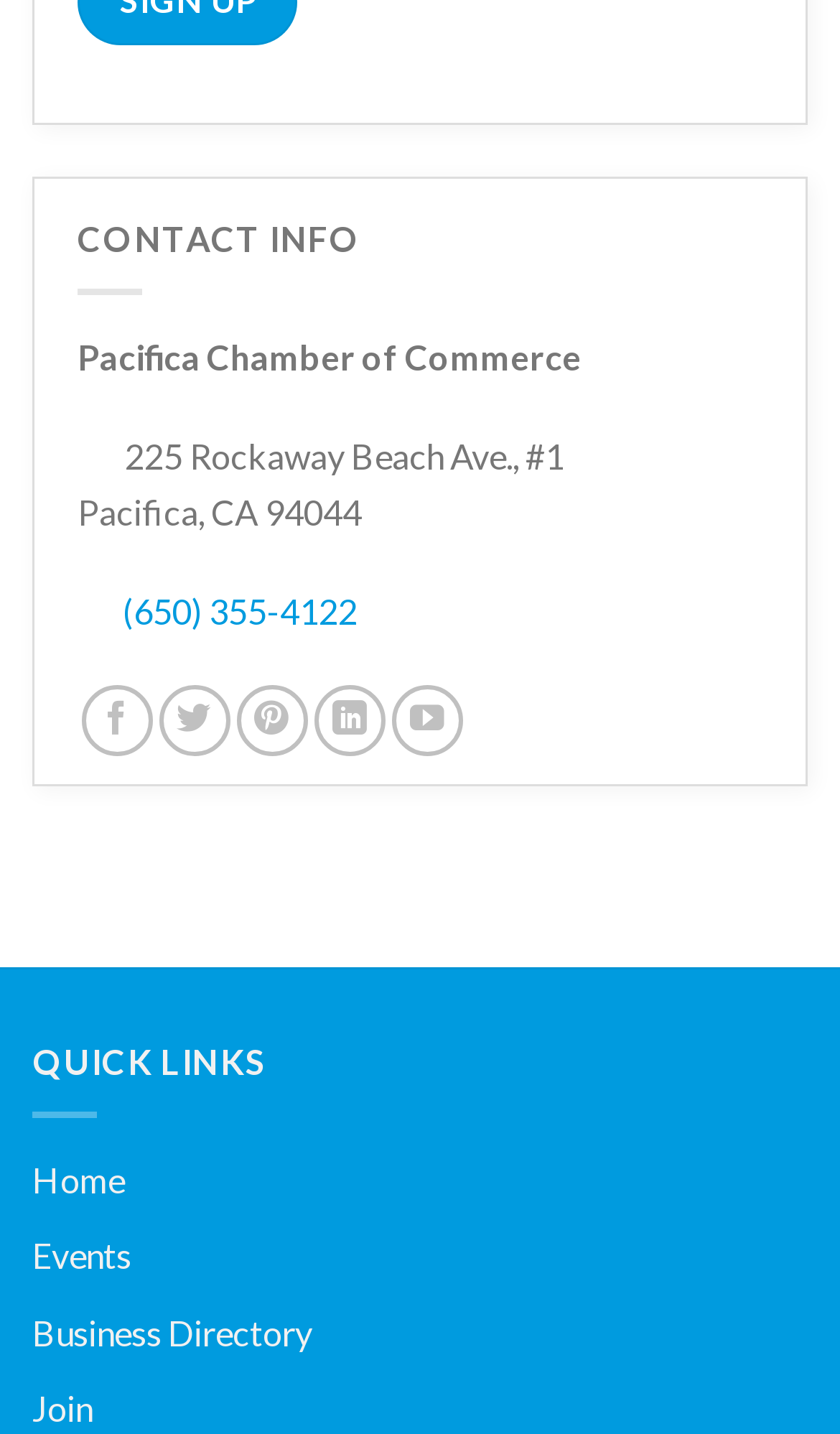Find the bounding box coordinates for the UI element whose description is: "Join". The coordinates should be four float numbers between 0 and 1, in the format [left, top, right, bottom].

[0.038, 0.967, 0.11, 0.996]